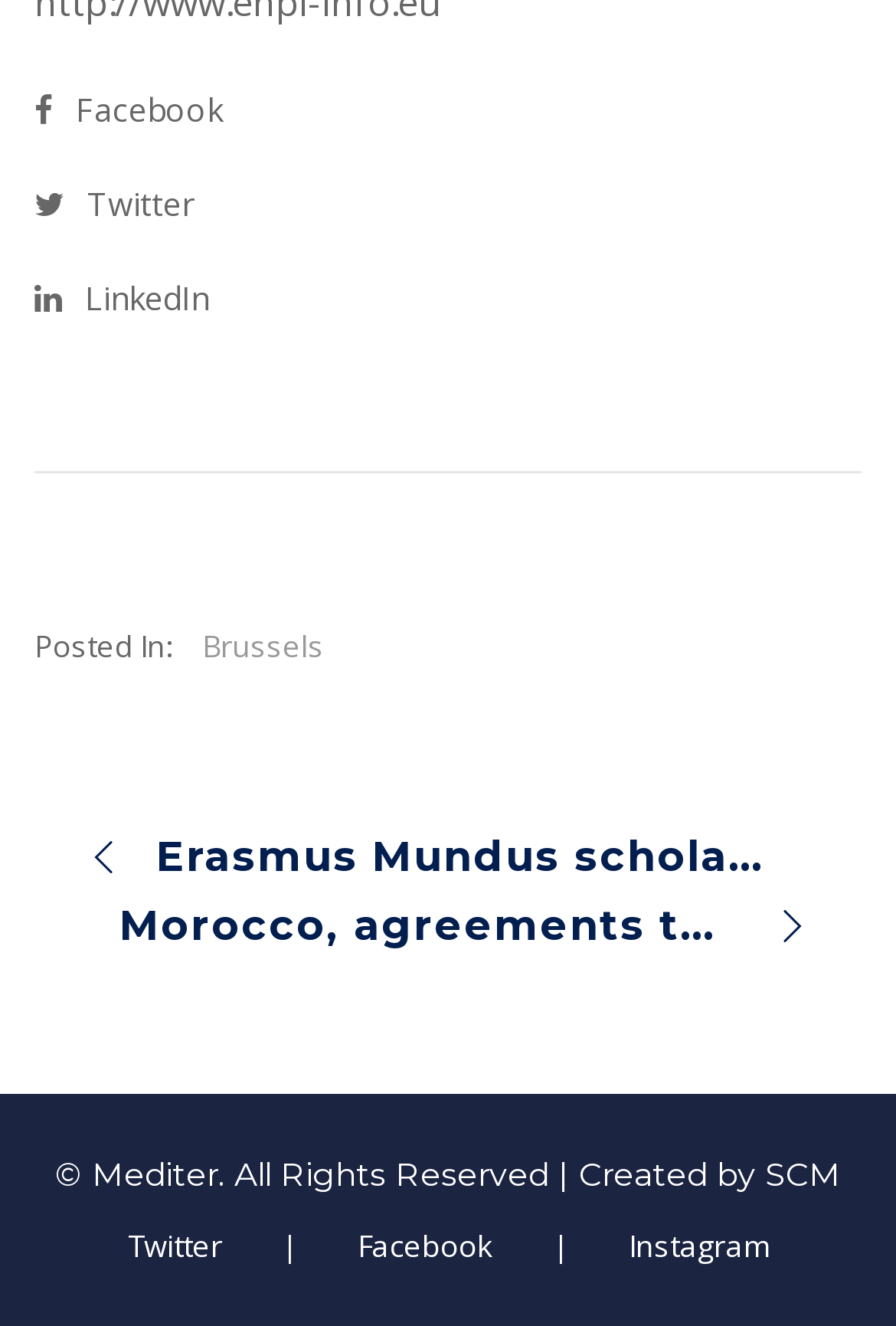Determine the bounding box coordinates of the clickable element necessary to fulfill the instruction: "View Erasmus Mundus scholarships for North African students". Provide the coordinates as four float numbers within the 0 to 1 range, i.e., [left, top, right, bottom].

[0.095, 0.625, 0.905, 0.663]